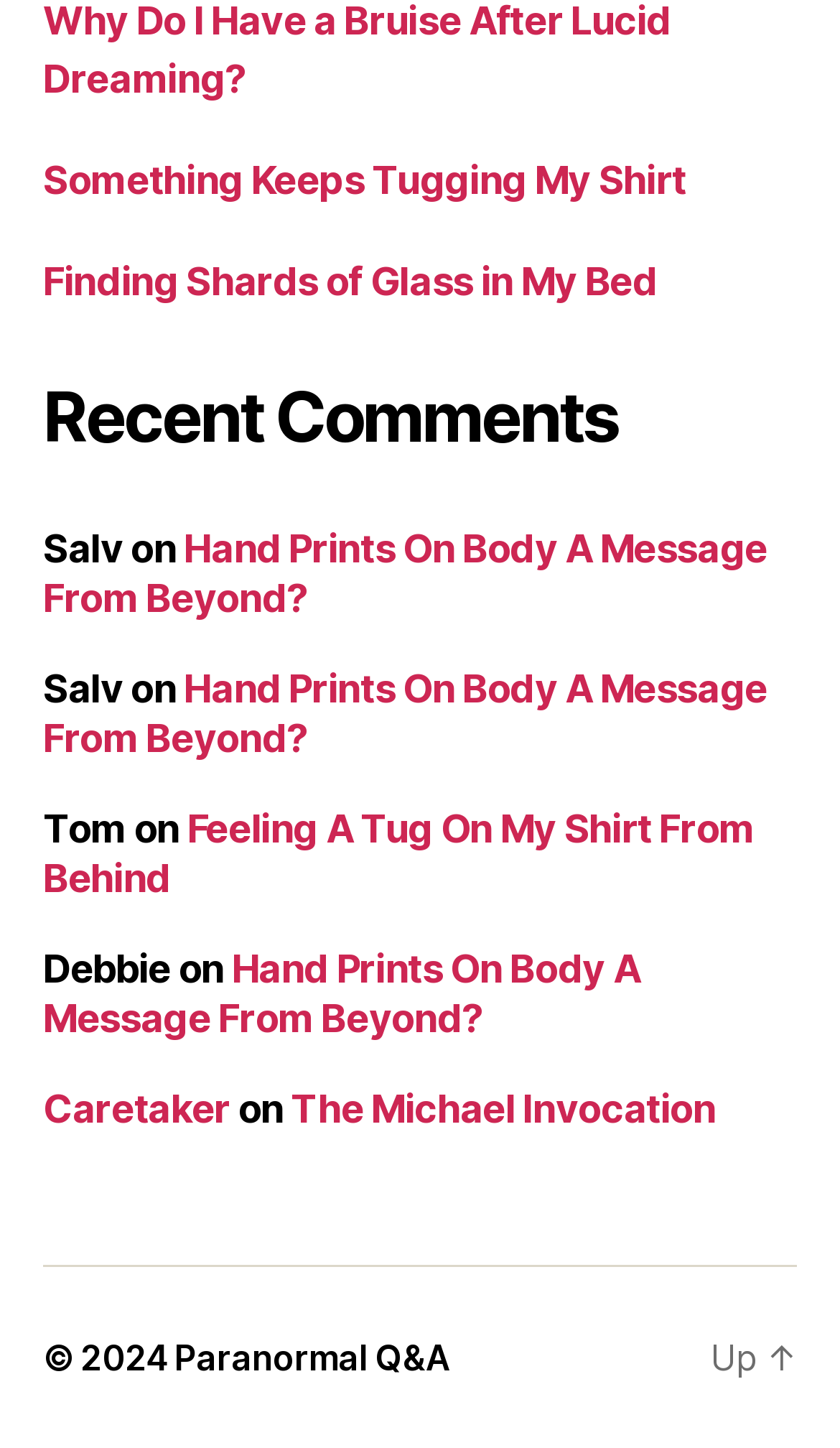How many links are in the footer section?
Using the image as a reference, answer with just one word or a short phrase.

3